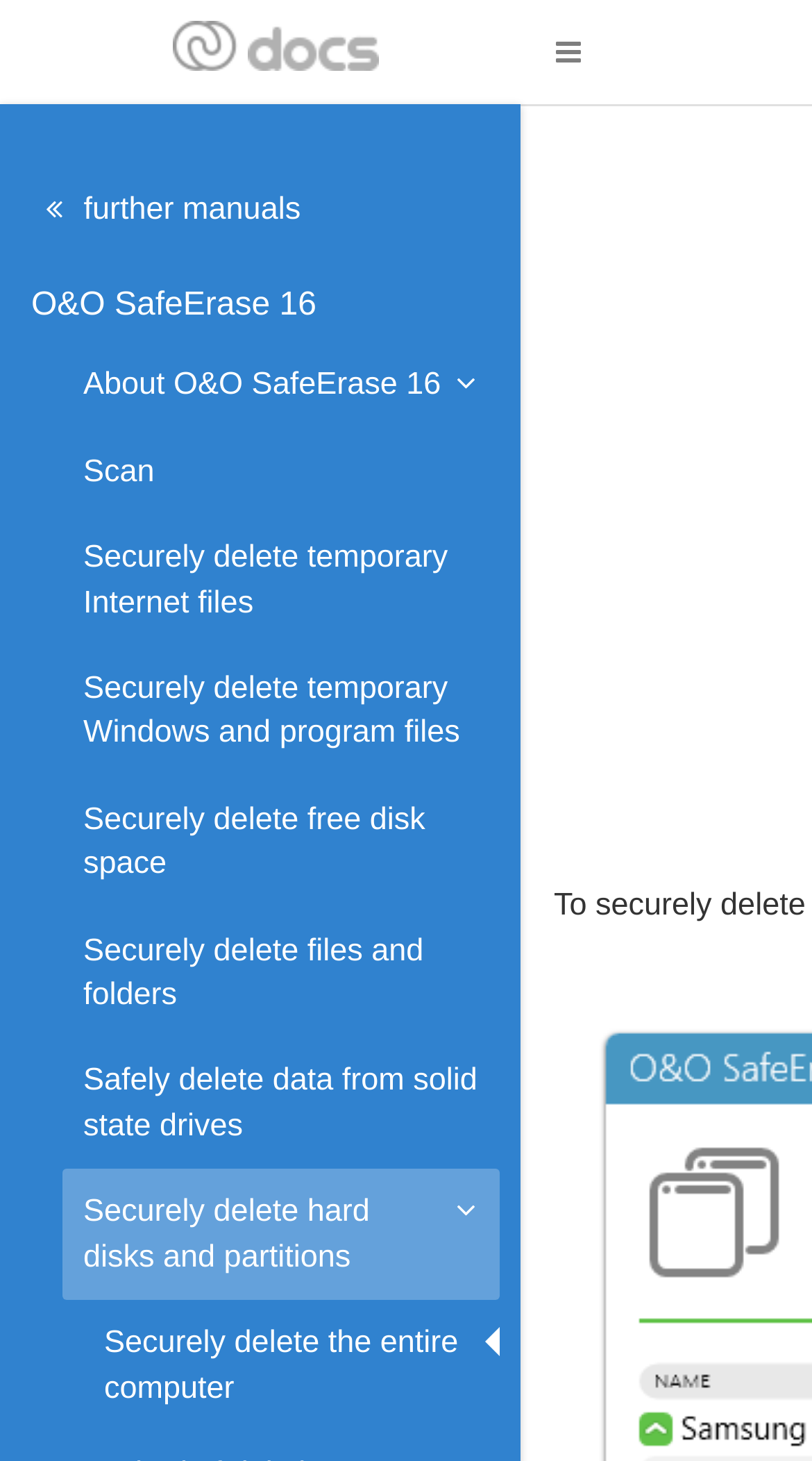Analyze the image and answer the question with as much detail as possible: 
What is the name of the software?

I found the answer by looking at the static text element 'O&O SafeErase 16' which is a child of the root element.